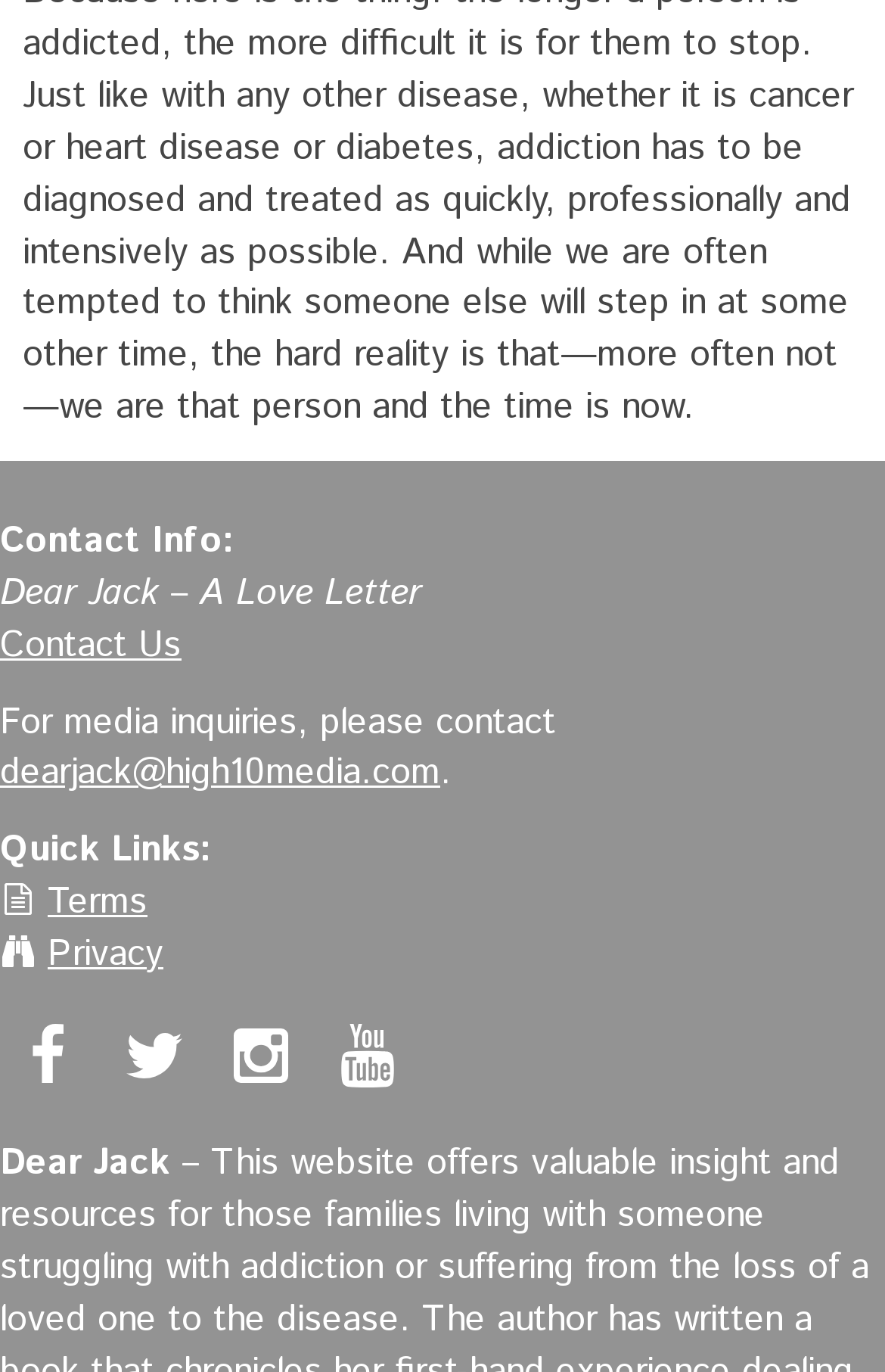Can you find the bounding box coordinates for the element that needs to be clicked to execute this instruction: "Contact us"? The coordinates should be given as four float numbers between 0 and 1, i.e., [left, top, right, bottom].

[0.0, 0.451, 0.205, 0.489]